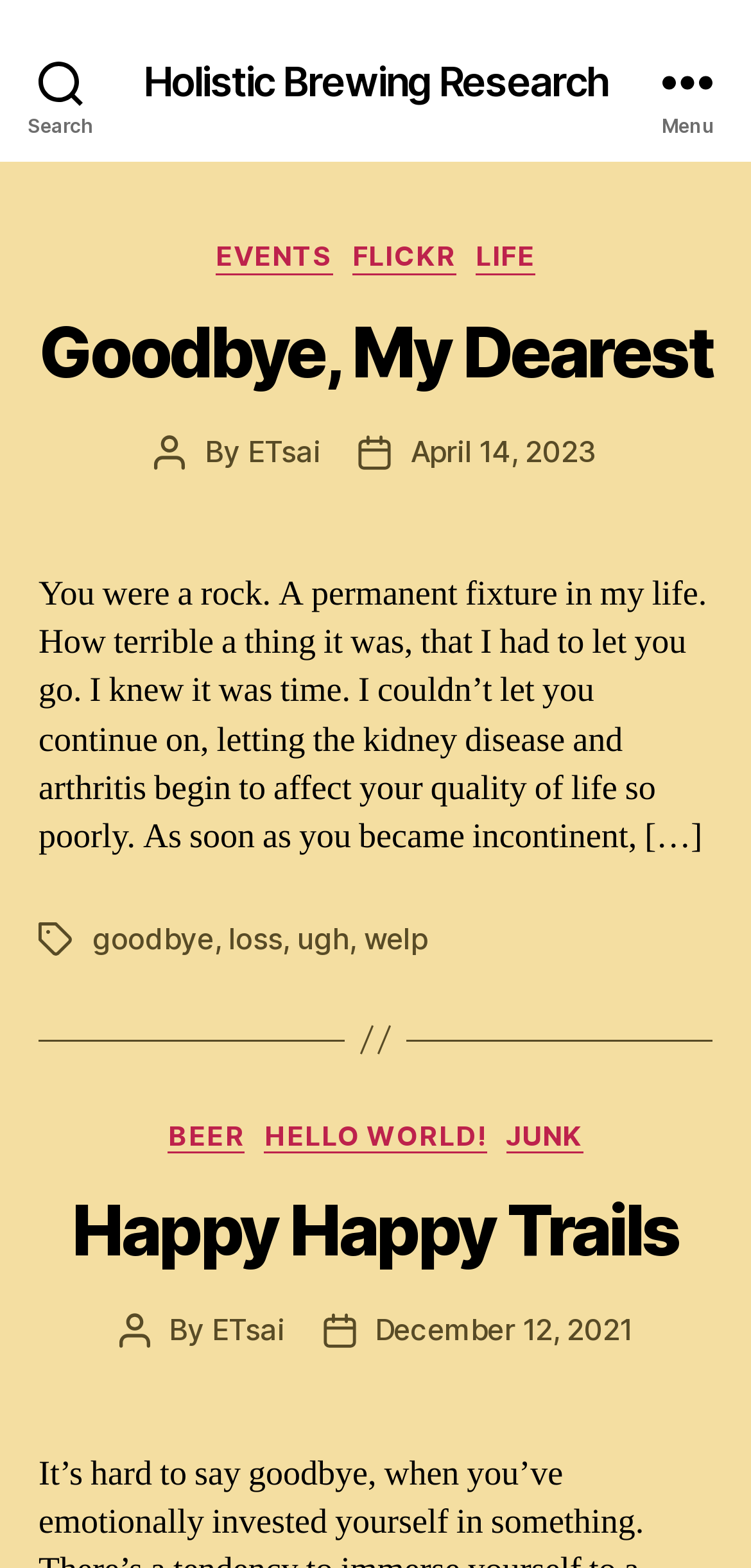Indicate the bounding box coordinates of the element that needs to be clicked to satisfy the following instruction: "Search for something". The coordinates should be four float numbers between 0 and 1, i.e., [left, top, right, bottom].

[0.0, 0.0, 0.162, 0.103]